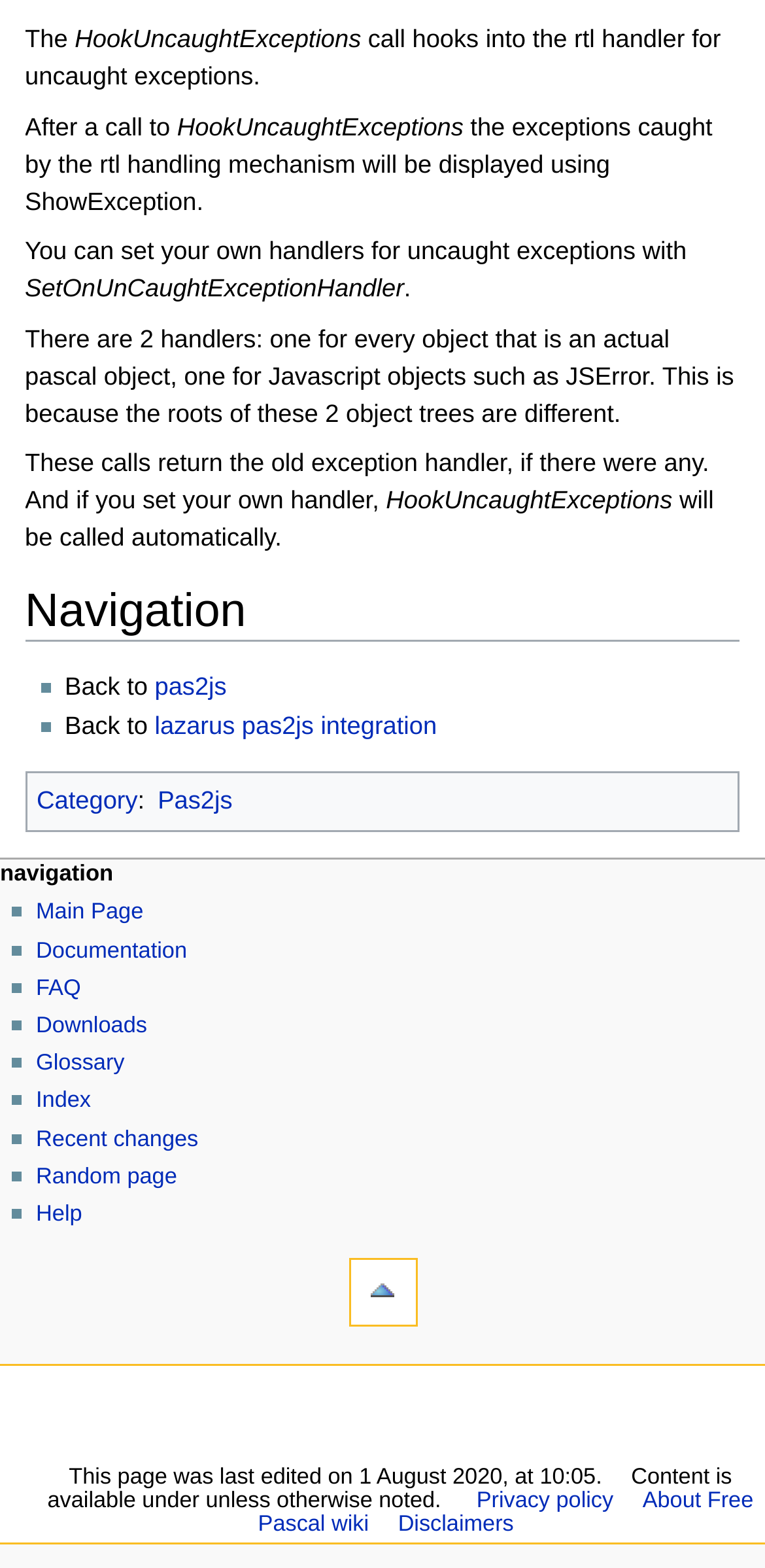What is the navigation section of the webpage?
Using the image as a reference, give a one-word or short phrase answer.

A list of links